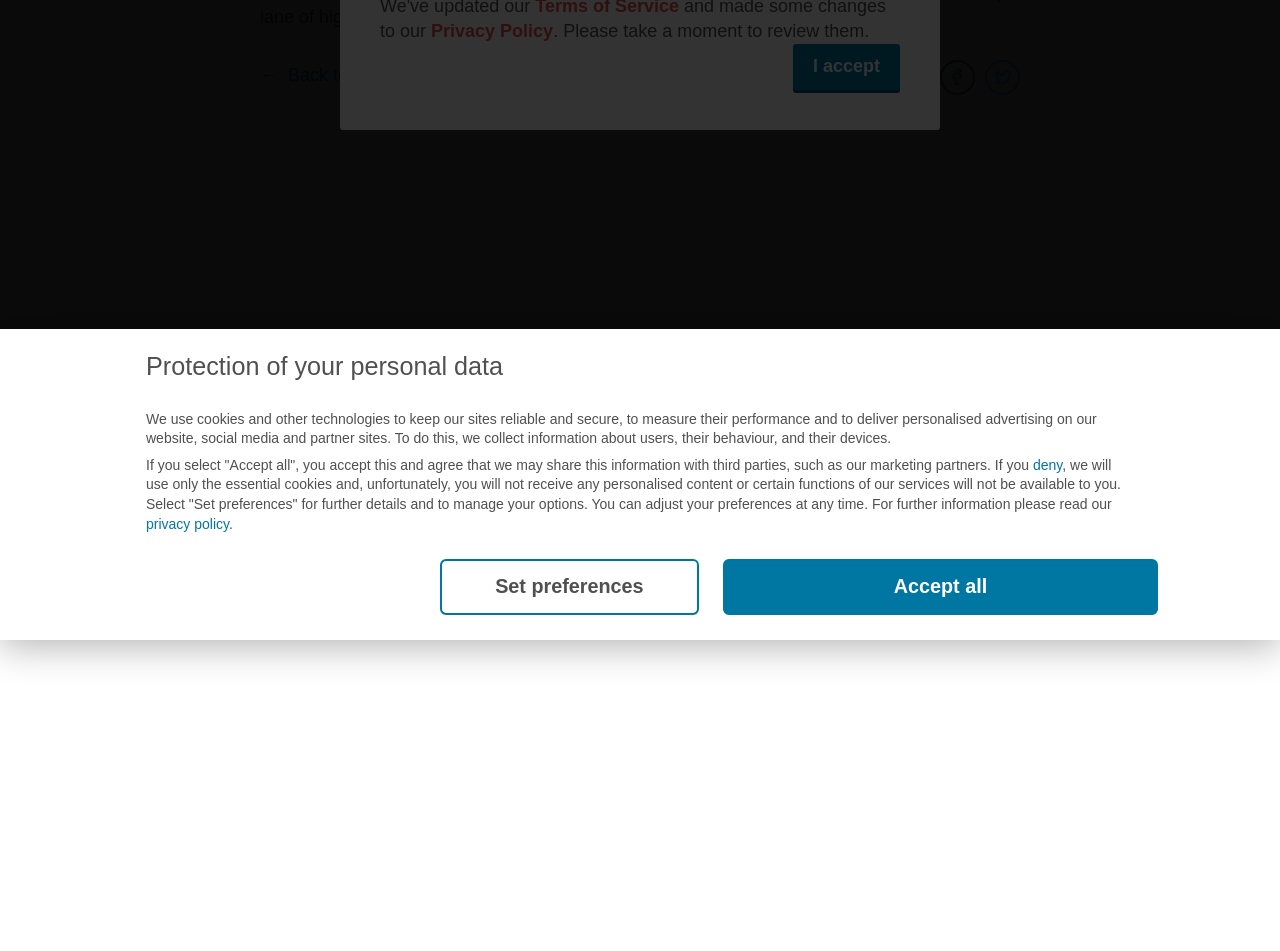Determine the bounding box coordinates for the UI element matching this description: "Share via Facebook".

[0.734, 0.063, 0.762, 0.1]